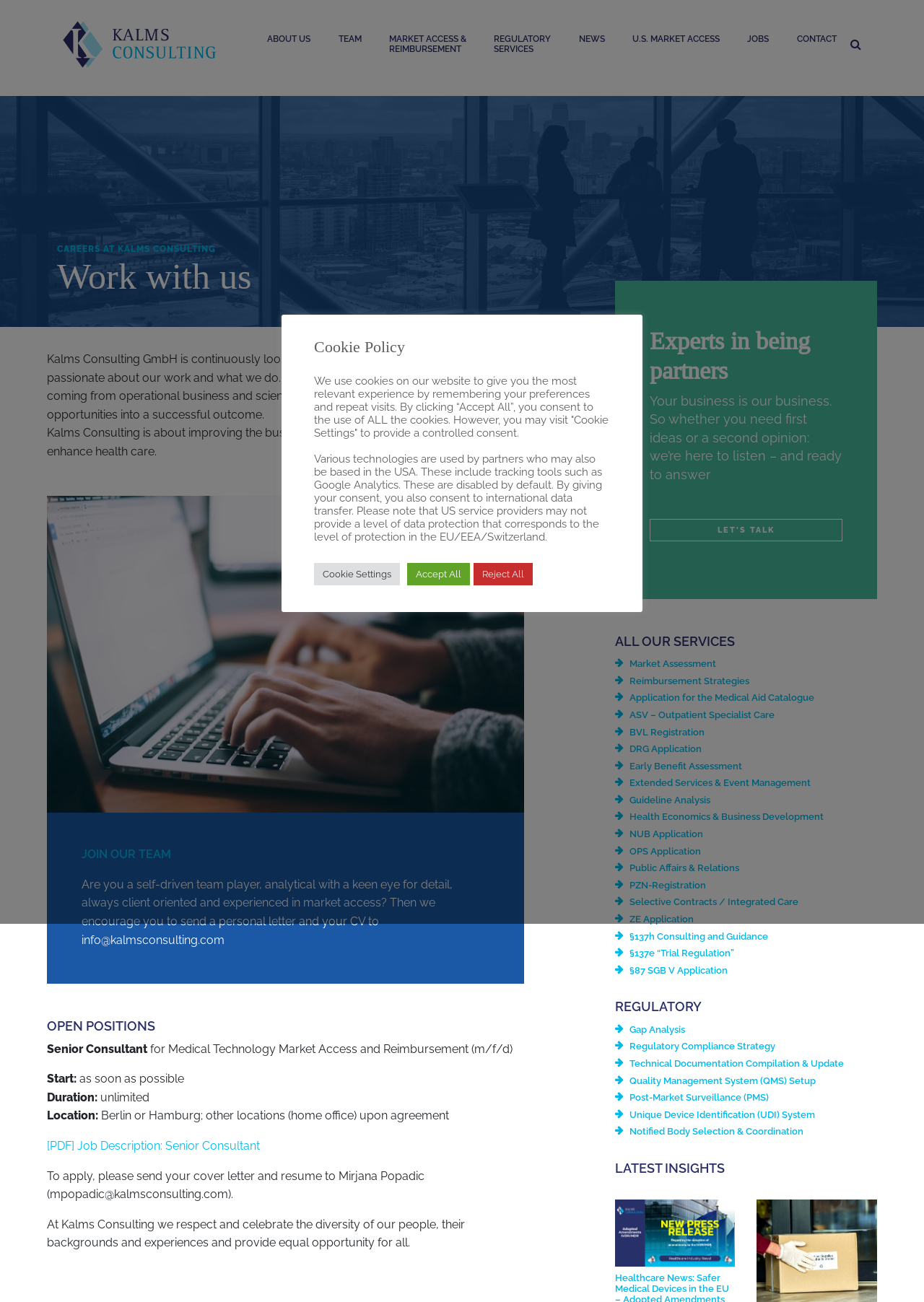Please specify the bounding box coordinates of the clickable section necessary to execute the following command: "Click the 'CONTACT' link".

[0.862, 0.021, 0.905, 0.039]